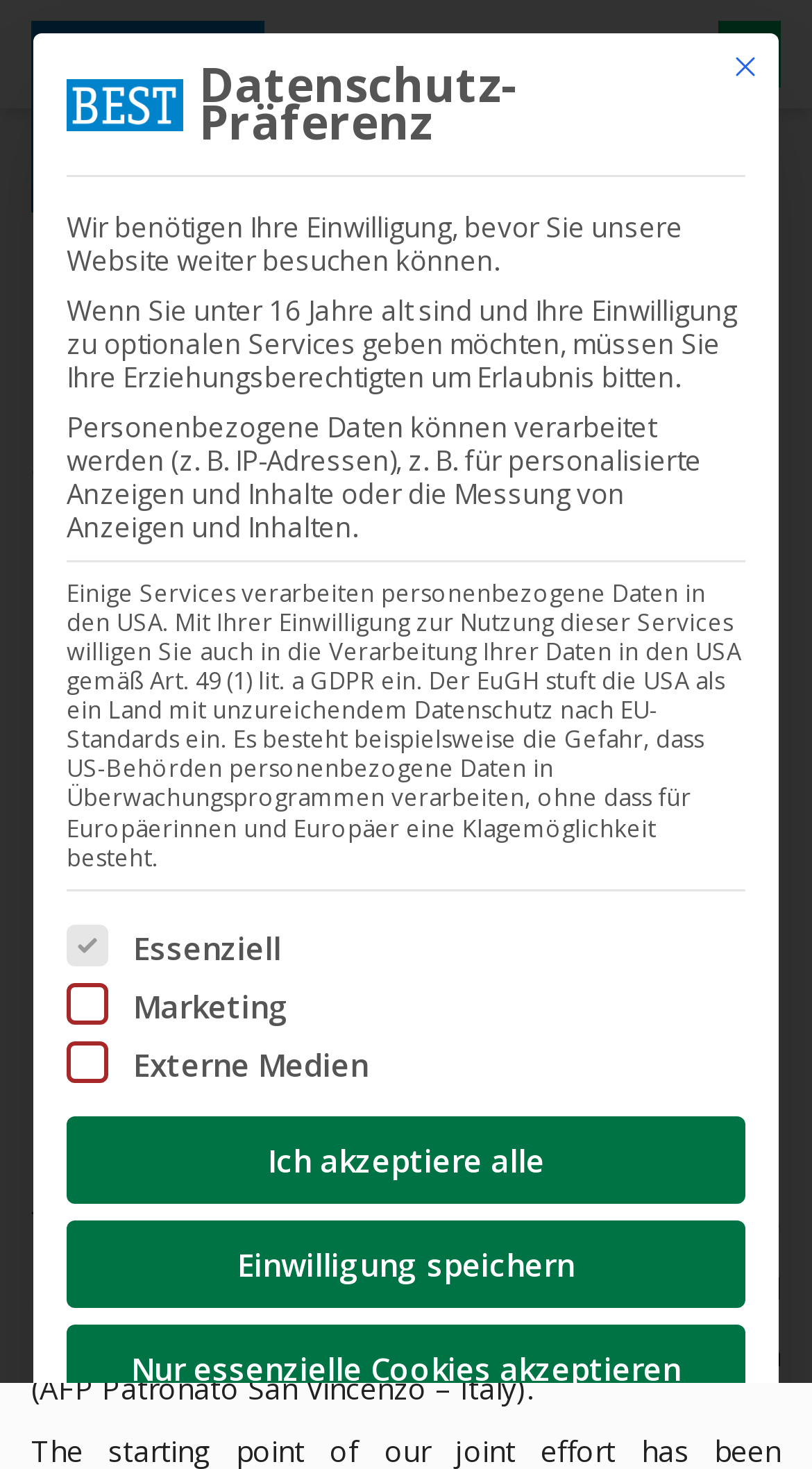What is the name of the institute mentioned on the webpage?
Based on the image, give a one-word or short phrase answer.

BEST